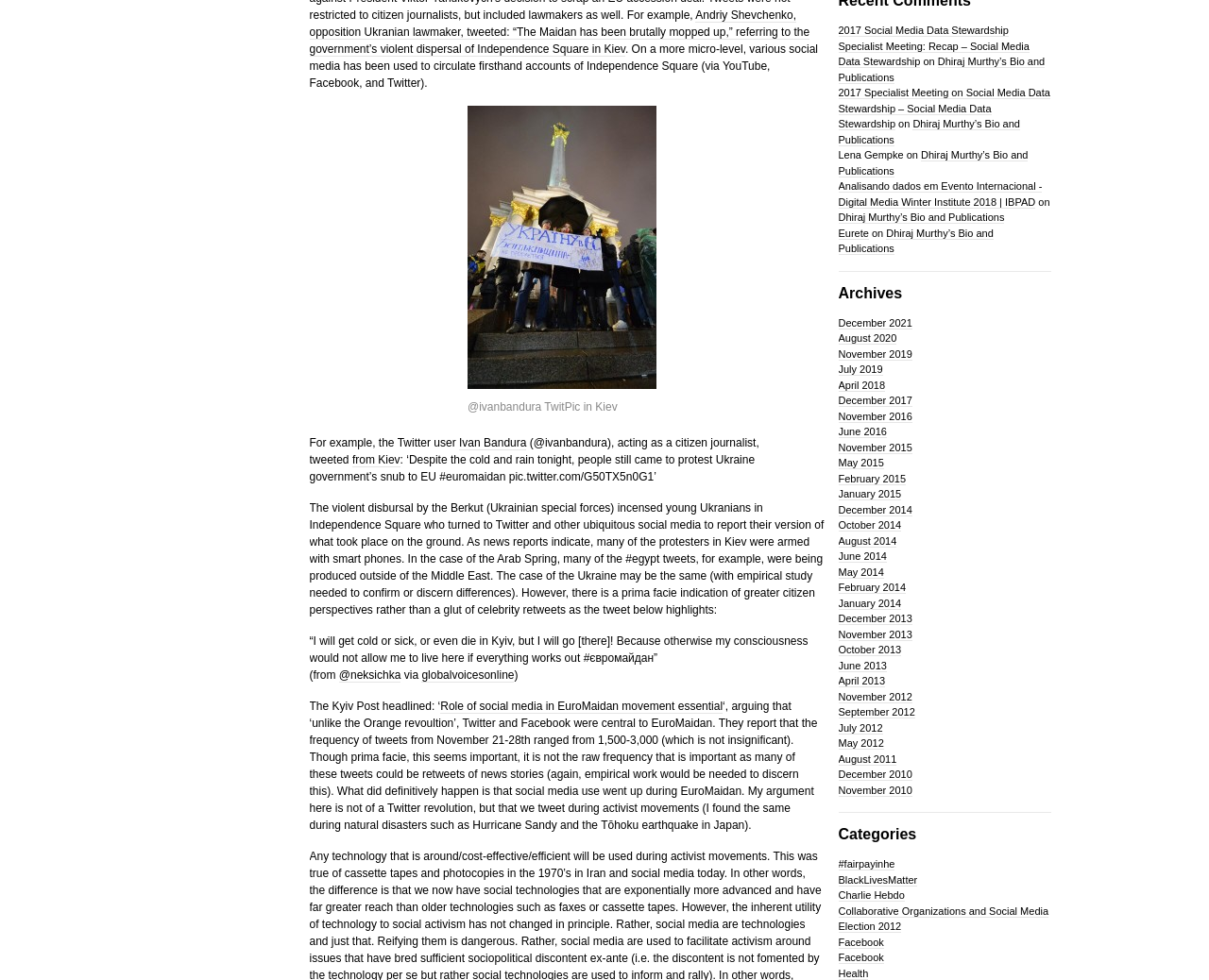Identify the bounding box coordinates for the UI element that matches this description: "from Kiev".

[0.291, 0.462, 0.331, 0.477]